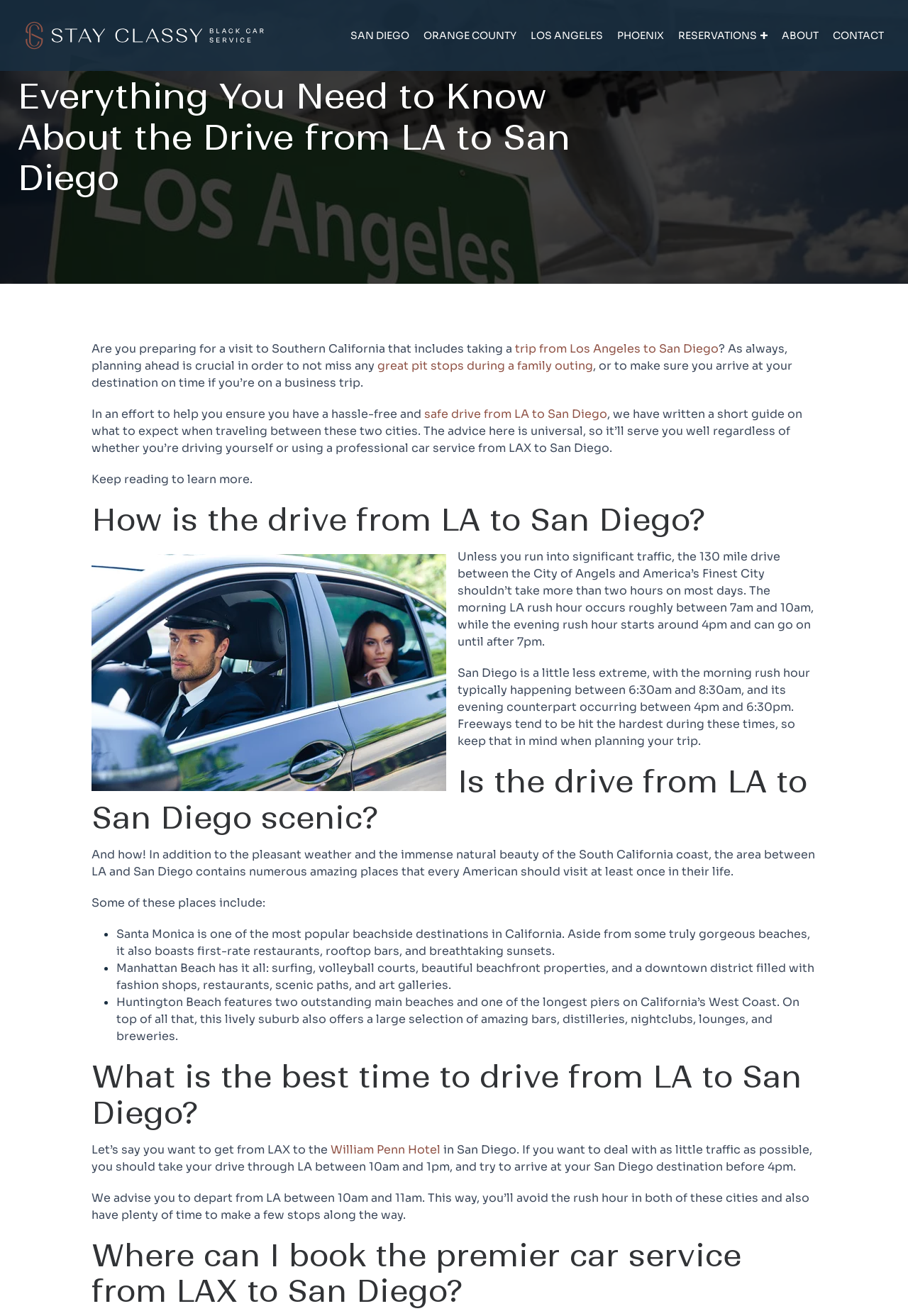Please specify the bounding box coordinates of the clickable region to carry out the following instruction: "Book a car service from LAX to San Diego". The coordinates should be four float numbers between 0 and 1, in the format [left, top, right, bottom].

[0.019, 0.004, 0.299, 0.05]